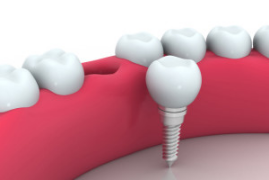Answer the following query concisely with a single word or phrase:
What does the crown of the dental implant resemble?

A natural tooth